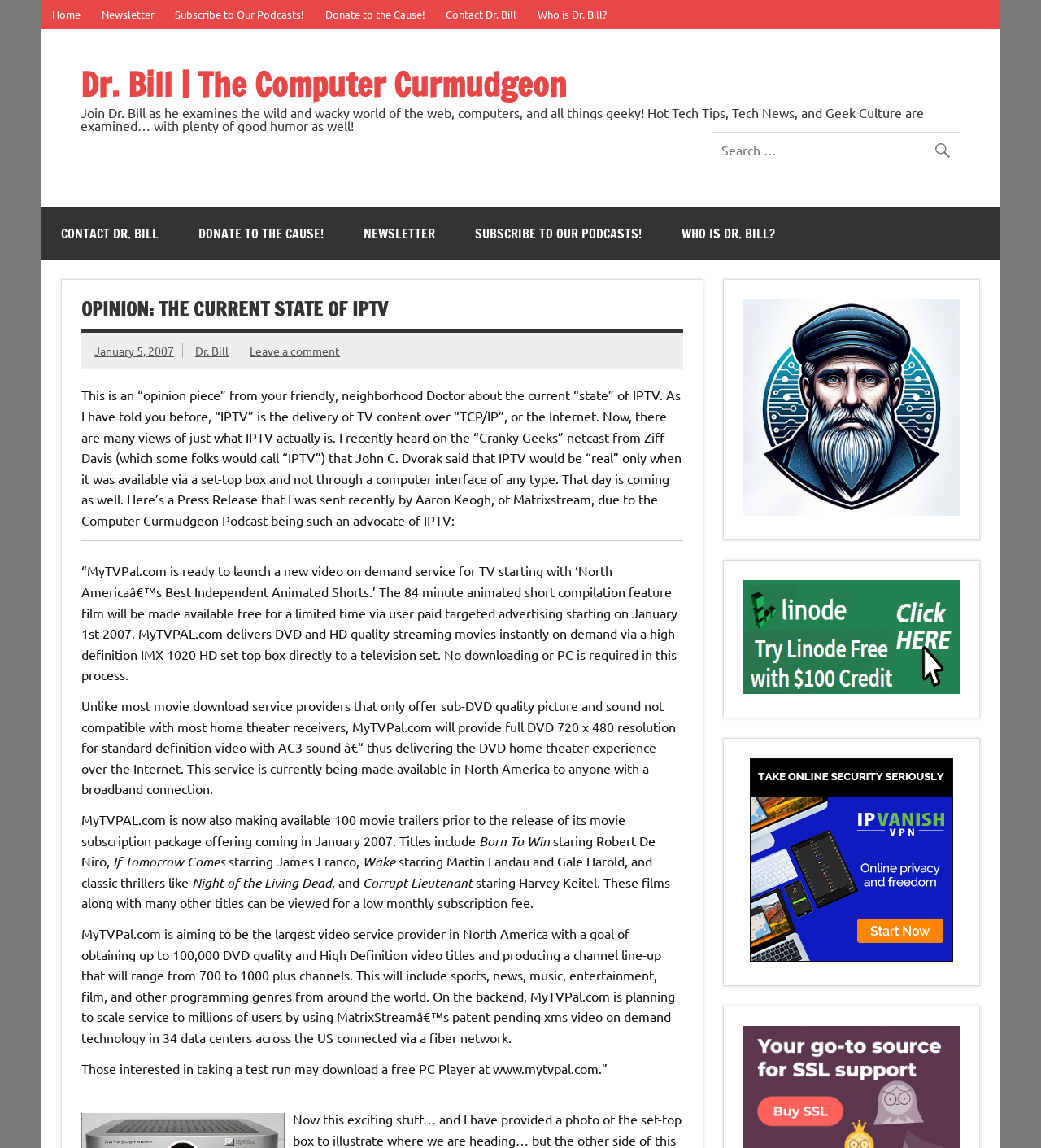Locate the bounding box coordinates of the UI element described by: "Fancy Dress". The bounding box coordinates should consist of four float numbers between 0 and 1, i.e., [left, top, right, bottom].

None